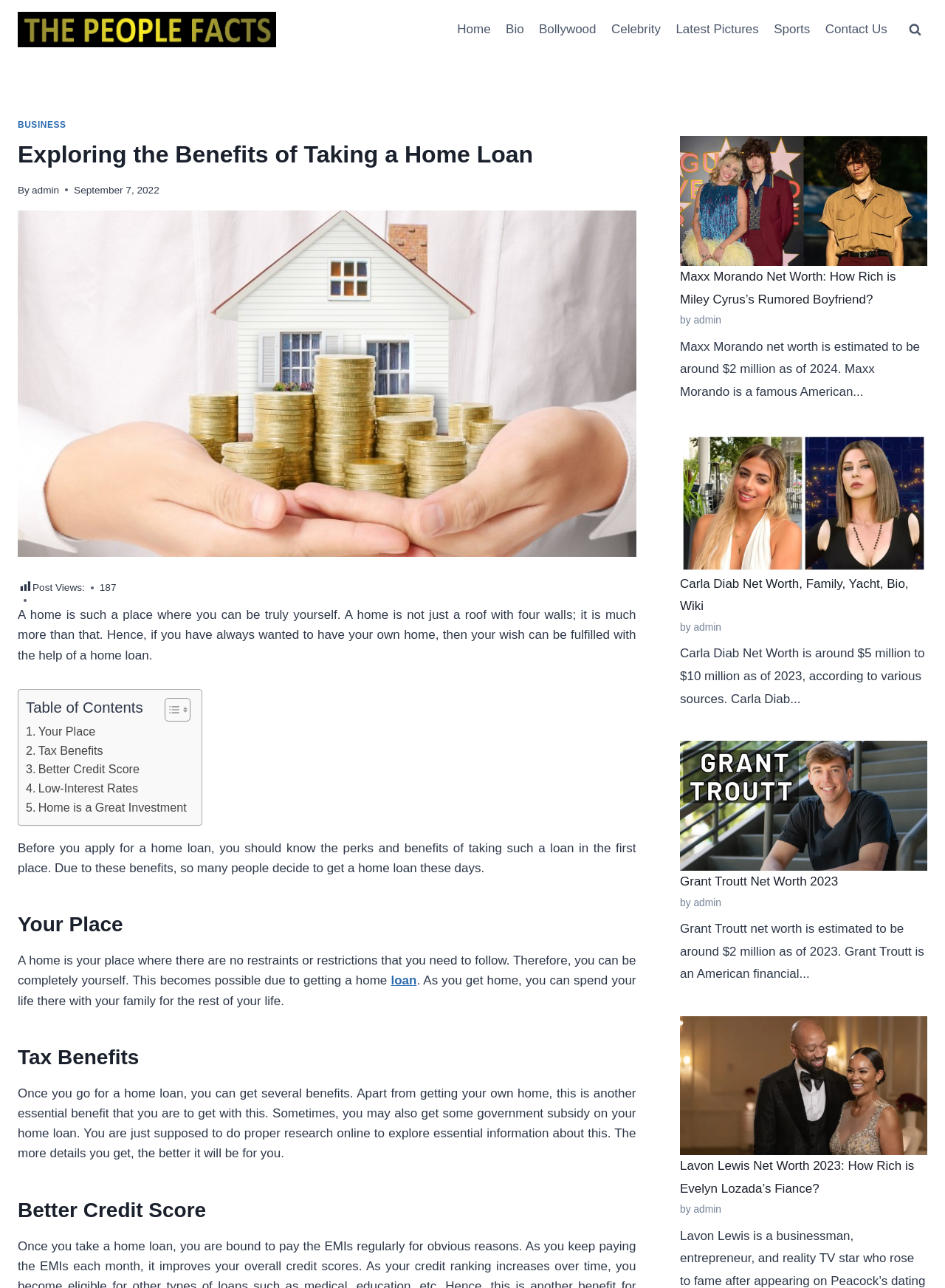What is the main topic of this webpage?
Give a detailed and exhaustive answer to the question.

Based on the content of the webpage, it appears that the main topic is about the benefits of taking a home loan. The heading 'Exploring the Benefits of Taking a Home Loan' and the subsequent paragraphs discussing the advantages of having a home loan suggest that this is the primary focus of the webpage.